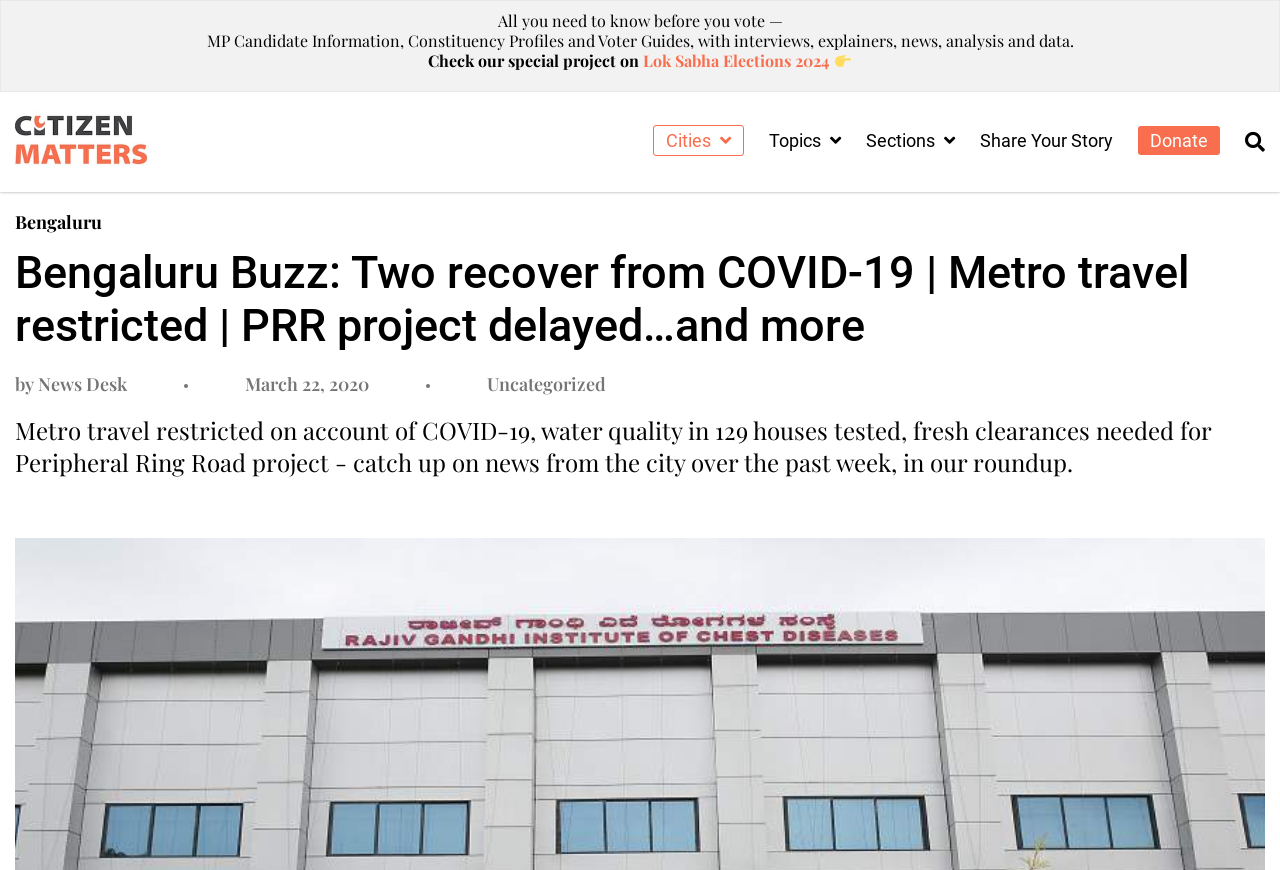Using the information in the image, give a comprehensive answer to the question: 
What is the purpose of the 'Share Your Story' link?

I inferred the answer by looking at the text of the link element 'Share Your Story', which suggests that it allows users to share their own stories or experiences.